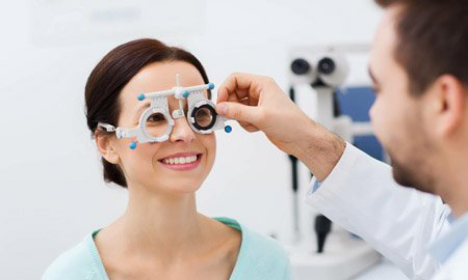Generate an elaborate caption that covers all aspects of the image.

In this clinical setting, a woman is engaged in an eye examination. She is smiling, appearing at ease, as an optometrist adjusts the equipment placed on her face—a set of trial glasses used for testing her vision. The optometrist, dressed in a white coat, is focused and precise, ensuring the lenses are properly aligned for an accurate assessment of her eyesight. Behind them, various pieces of ophthalmic equipment are visible, indicating a professional environment dedicated to eye care. This scene exemplifies the importance of regular eye examinations, which can significantly enhance visual health and overall well-being.